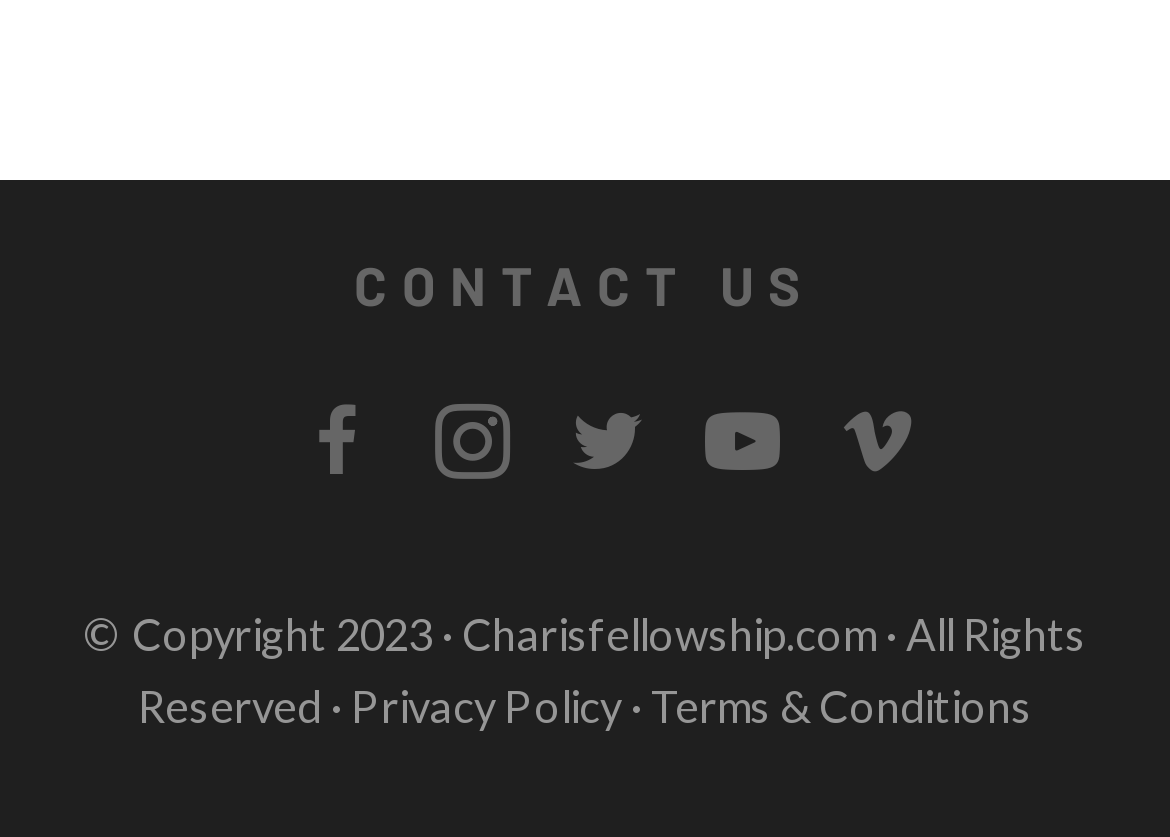Answer the following inquiry with a single word or phrase:
What is the purpose of the 'CONTACT US' button?

To contact the organization